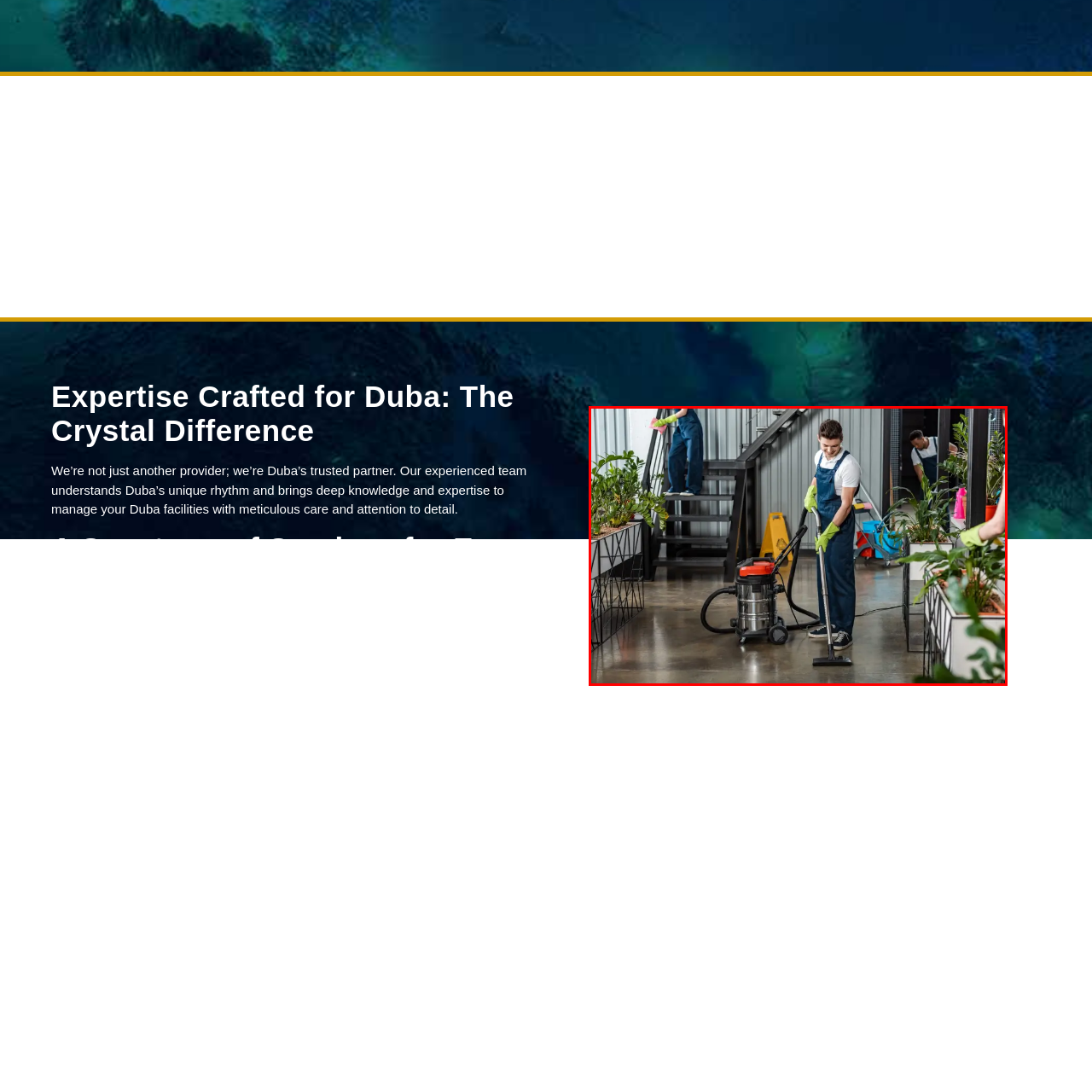Elaborate on the image enclosed by the red box with a detailed description.

The image depicts a modern, vibrant facility management scene, showcasing a team dedicated to maintaining cleanliness and order. In the foreground, a worker in practical clothing and green gloves uses a vacuum cleaner to meticulously clean the polished concrete floor. The individual appears focused and diligent, highlighting the importance of maintaining a pristine environment. 

Surrounding the worker are several potted plants, which add a touch of nature to the space and emphasize the commitment to a visually pleasing atmosphere. In the background, another team member can be seen cleaning, indicating a collaborative effort in the facility management process. This image embodies the essence of Crystal Facilities Management's services in Duba, where attention to detail and a comprehensive cleaning strategy contribute to enhancing the overall experience within the facility.